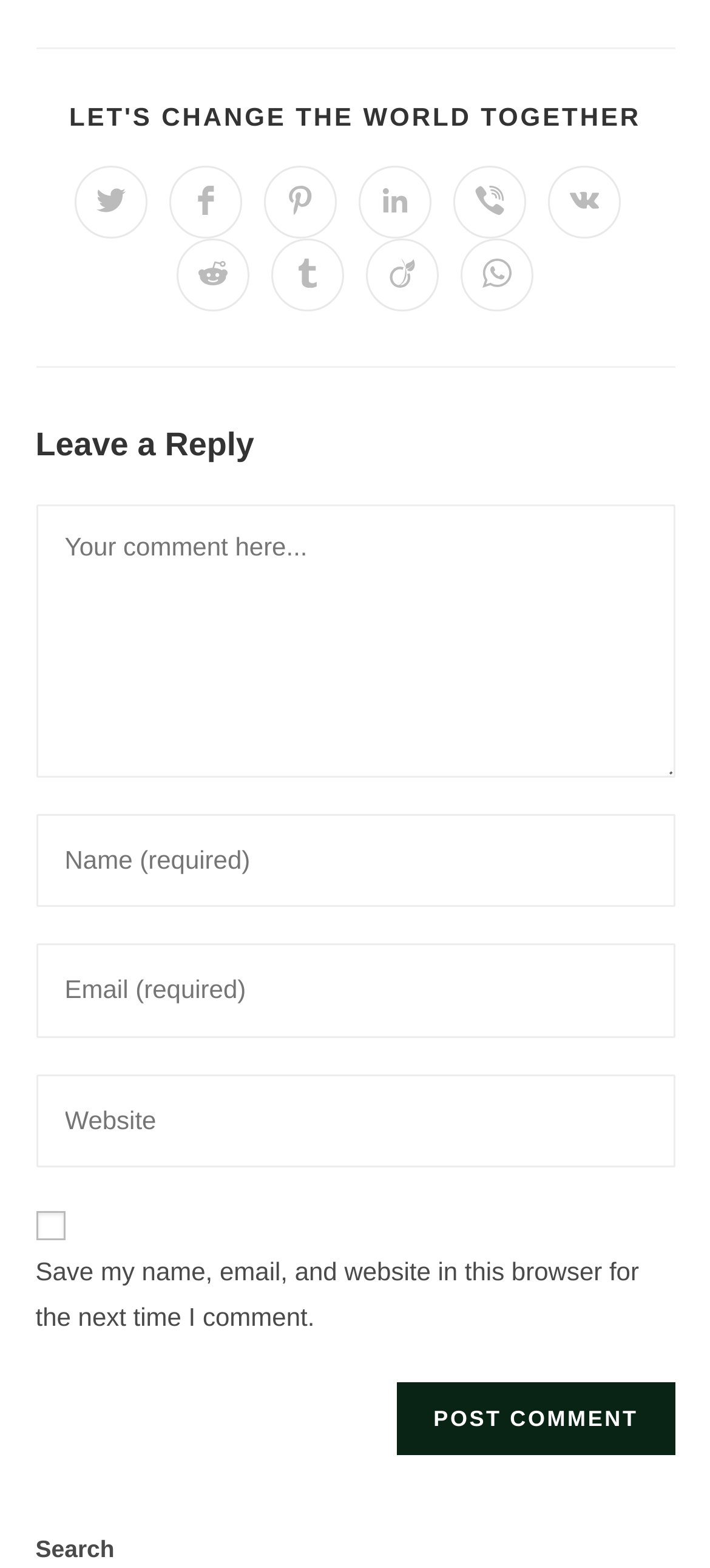Where is the search function located?
Please look at the screenshot and answer in one word or a short phrase.

Bottom left